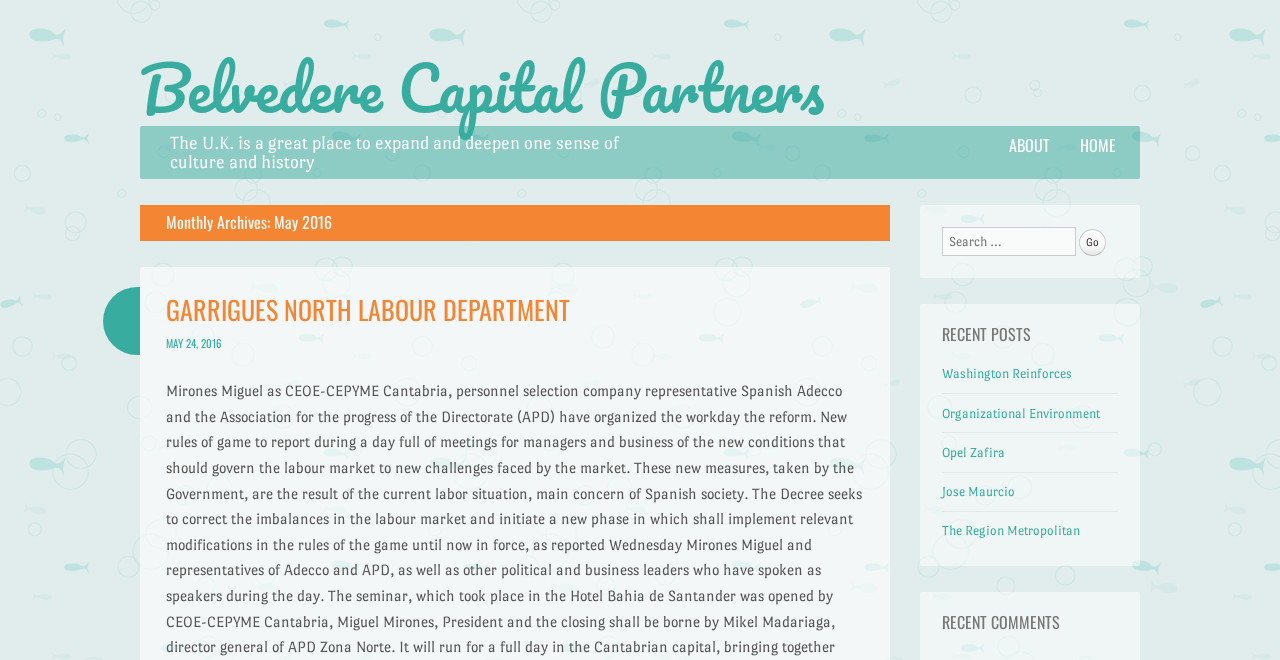Determine the bounding box coordinates for the element that should be clicked to follow this instruction: "Add to wishlist". The coordinates should be given as four float numbers between 0 and 1, in the format [left, top, right, bottom].

None